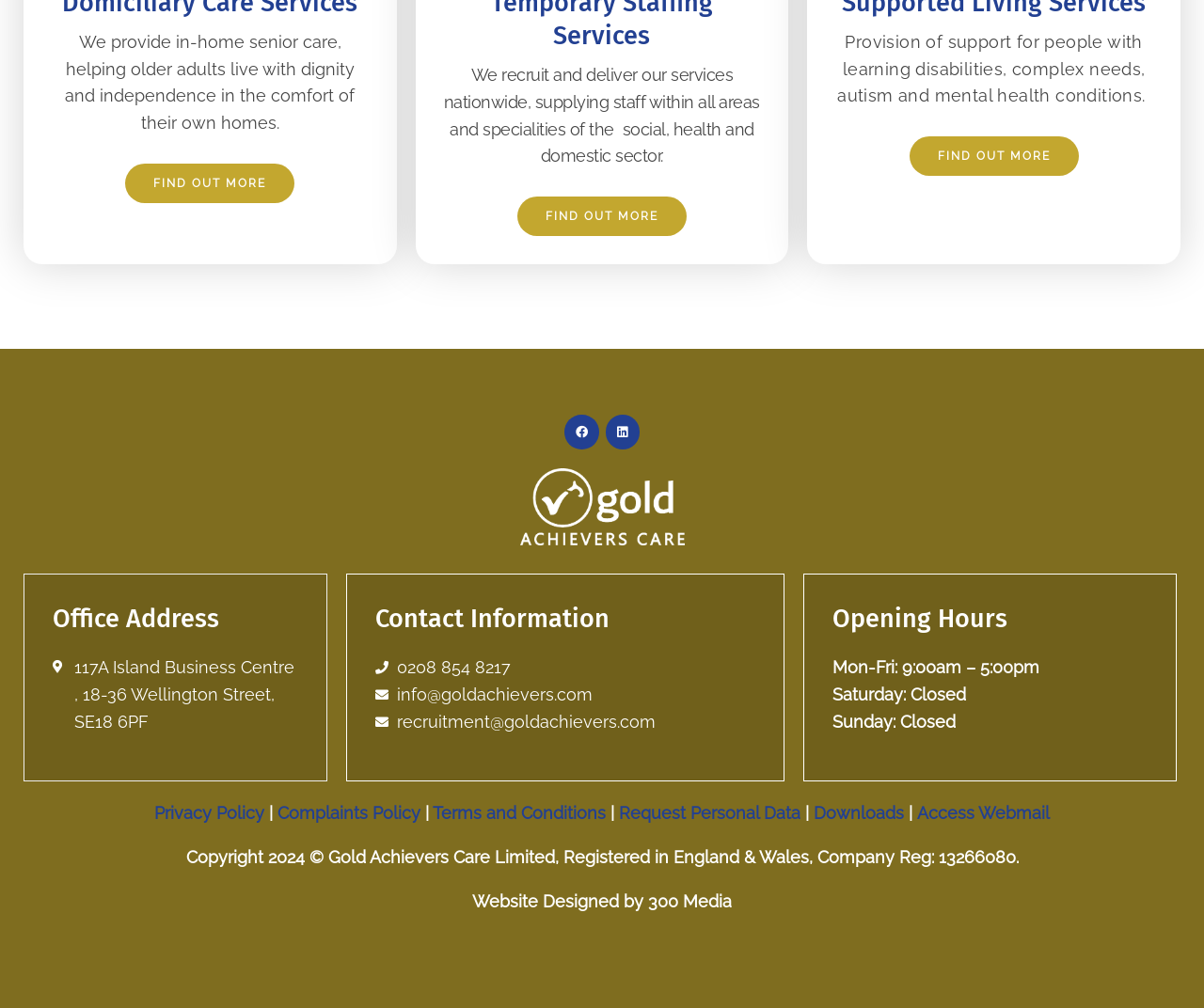What is the company's office address?
Please answer the question with a single word or phrase, referencing the image.

117A Island Business Centre, 18-36 Wellington Street, SE18 6PF